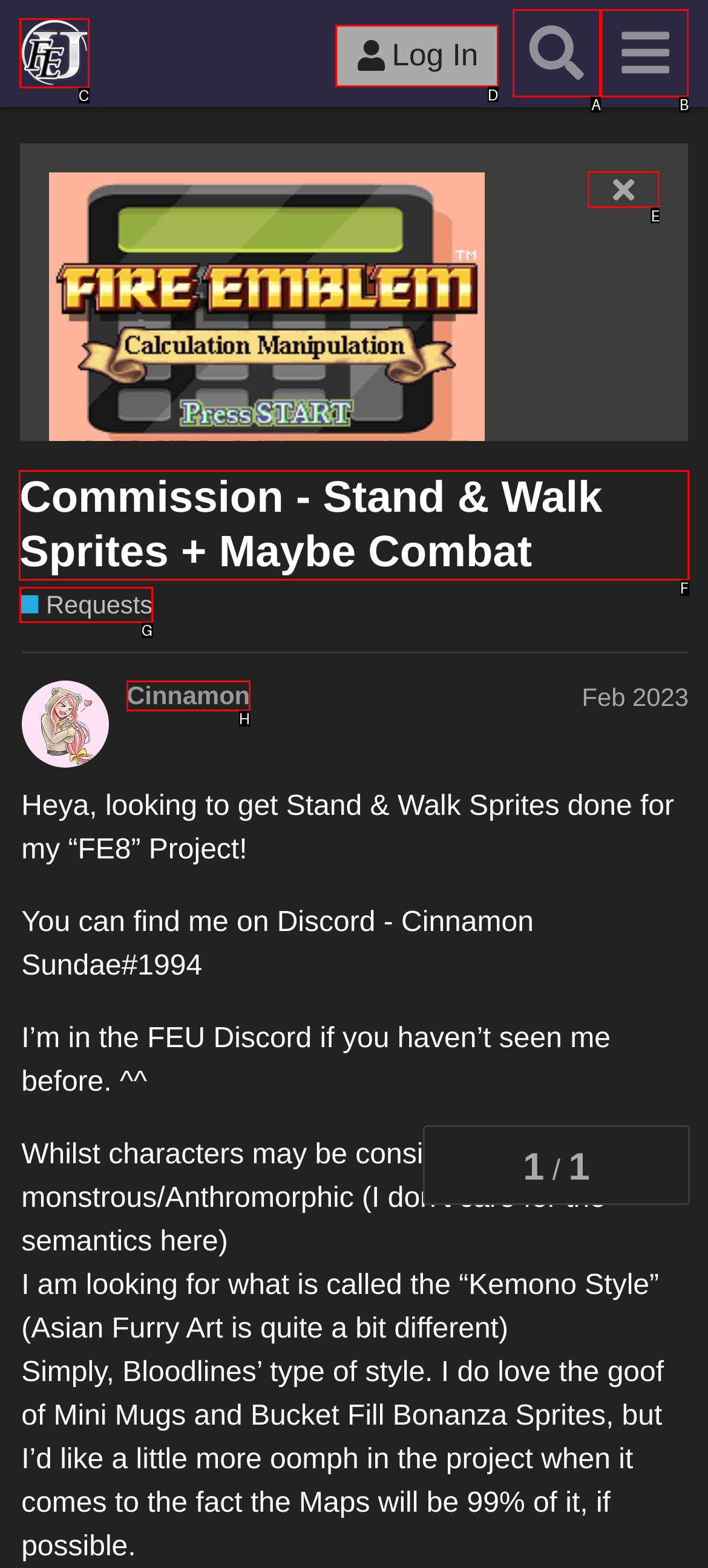Select the letter of the UI element you need to click to complete this task: View the 'Commission - Stand & Walk Sprites + Maybe Combat' page.

F